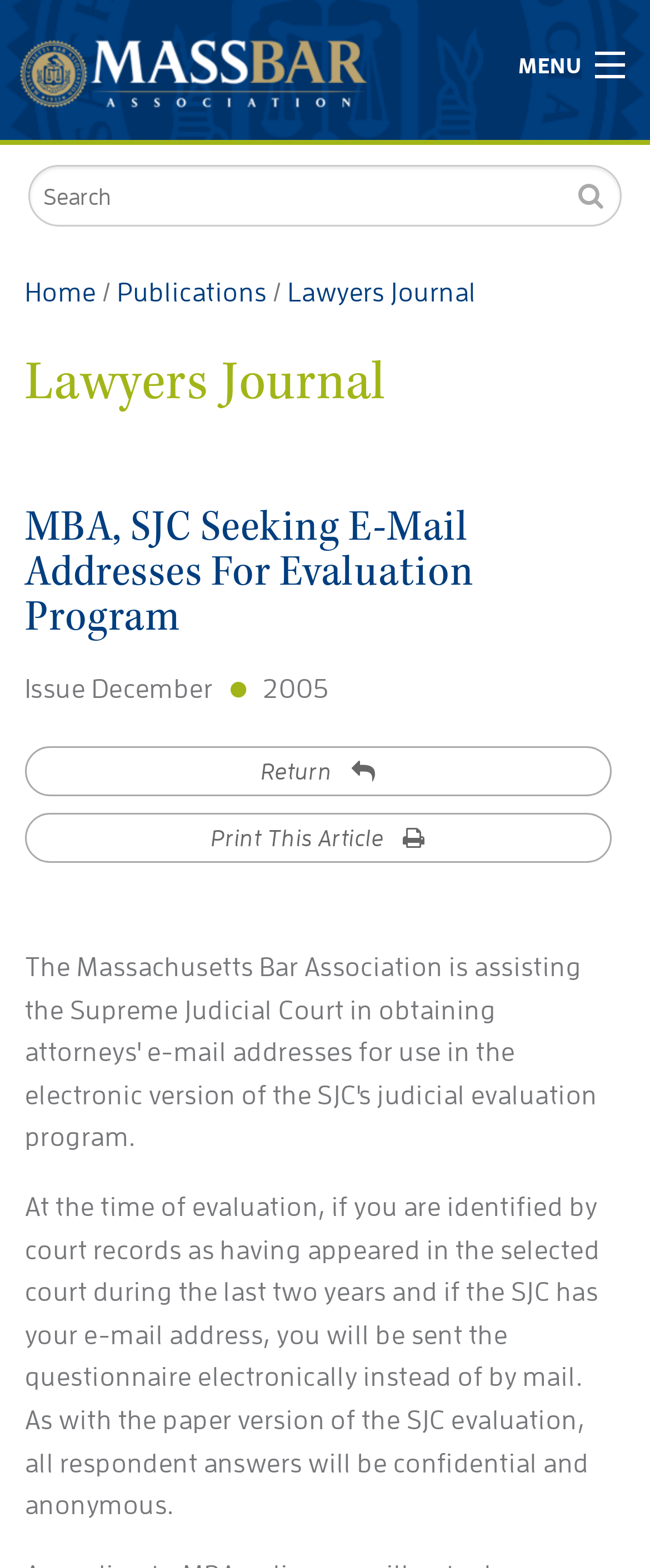Find the bounding box coordinates of the clickable element required to execute the following instruction: "Return to previous page". Provide the coordinates as four float numbers between 0 and 1, i.e., [left, top, right, bottom].

[0.038, 0.476, 0.941, 0.508]